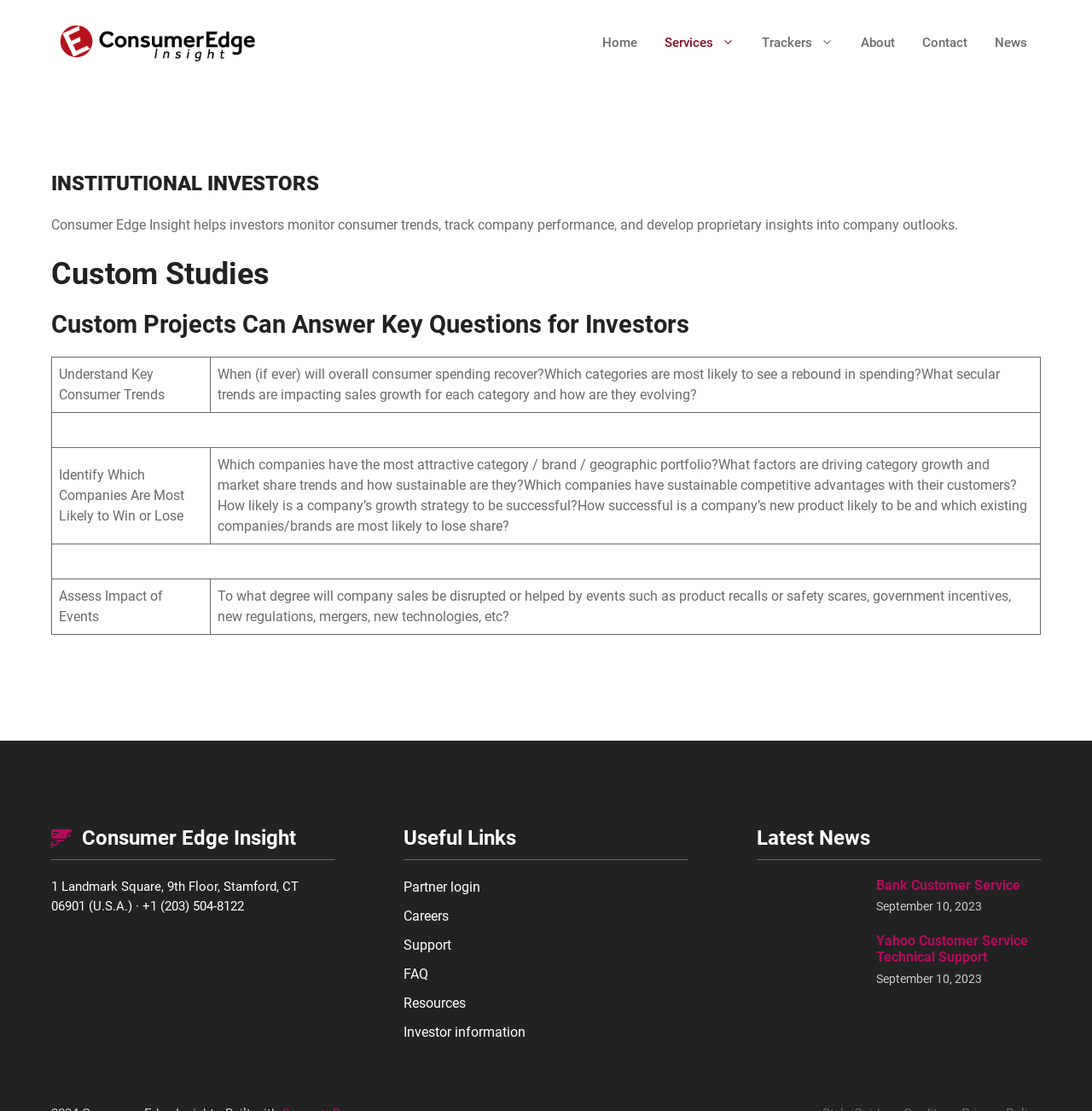Specify the bounding box coordinates (top-left x, top-left y, bottom-right x, bottom-right y) of the UI element in the screenshot that matches this description: Partner login

[0.37, 0.791, 0.44, 0.806]